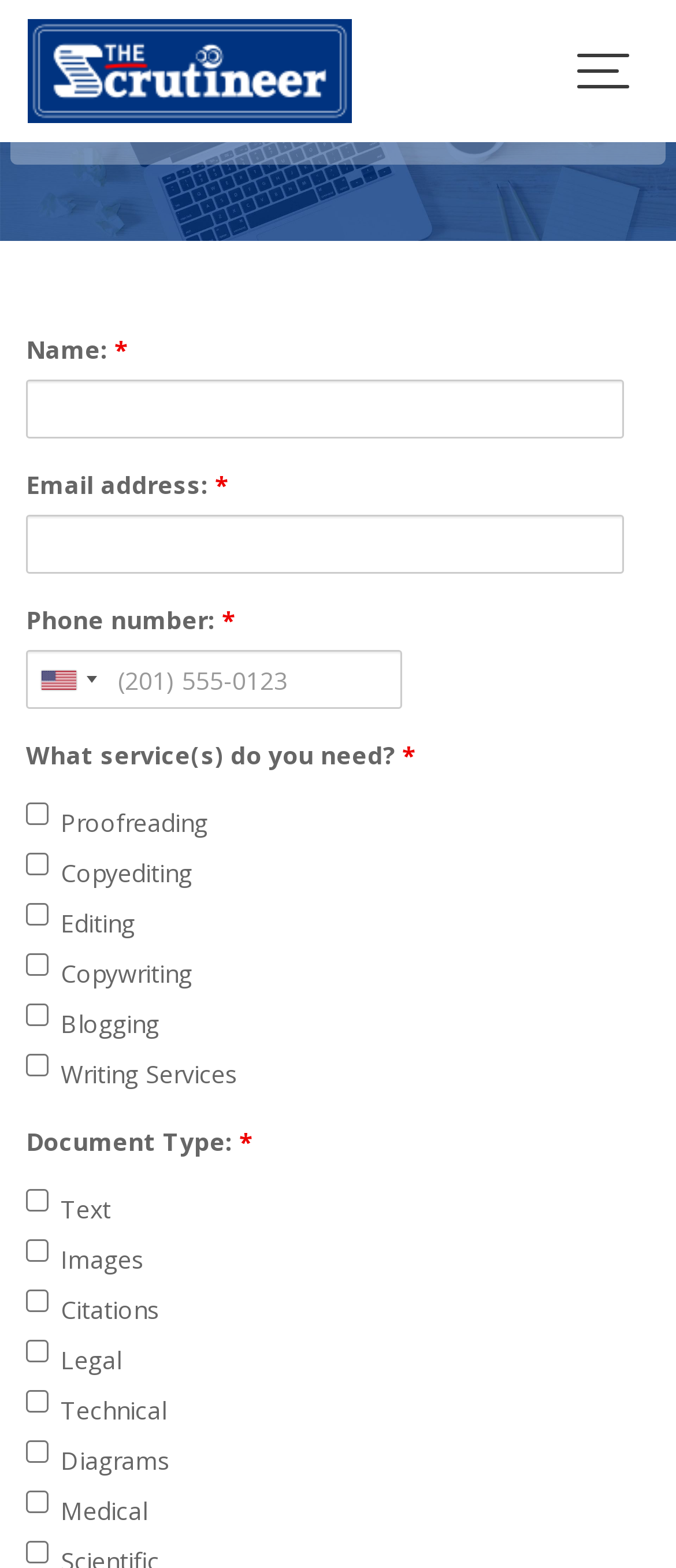What is the default country code for the phone number?
Examine the image and give a concise answer in one word or a short phrase.

United States: +1